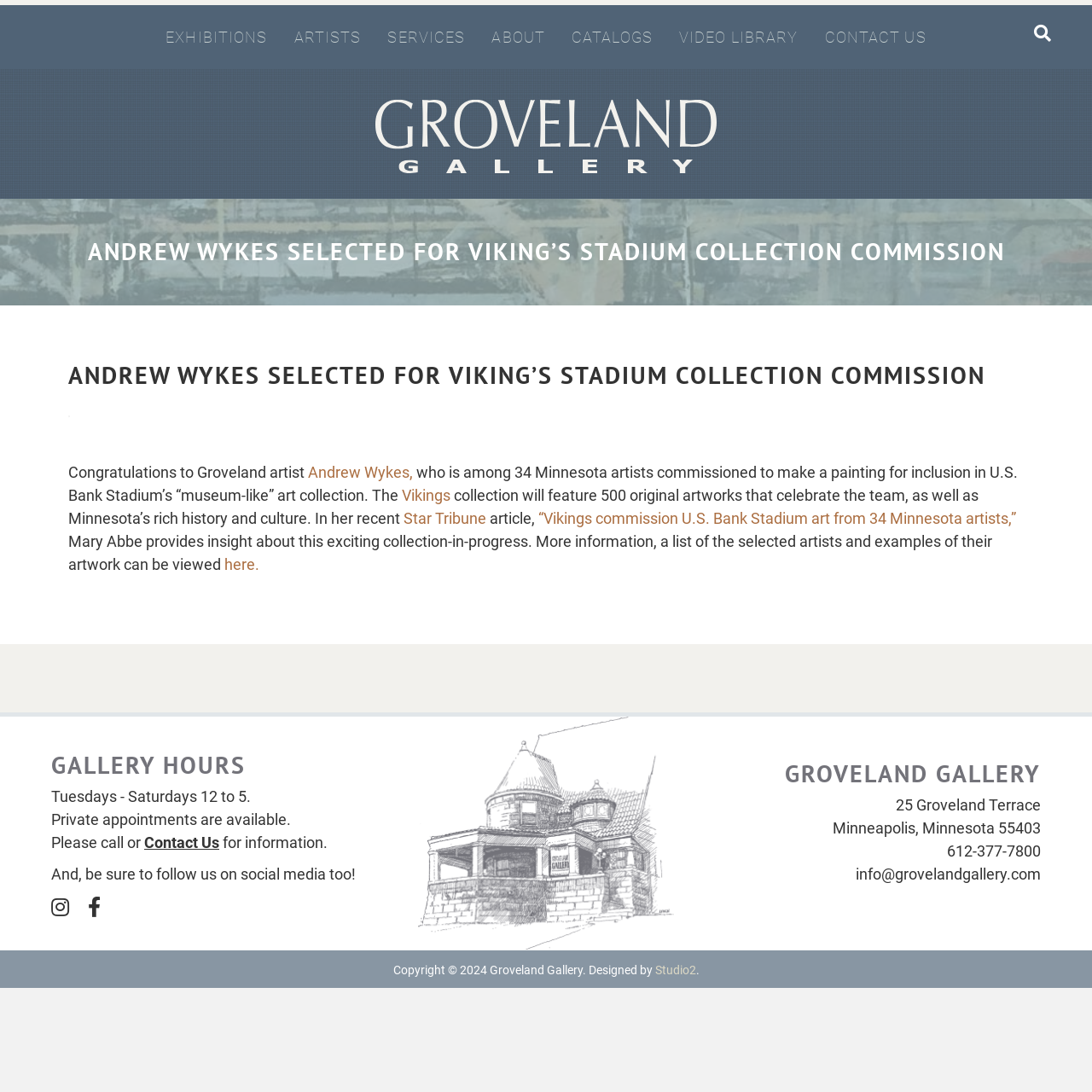Please identify the bounding box coordinates of the clickable area that will fulfill the following instruction: "Read more about Andrew Wykes". The coordinates should be in the format of four float numbers between 0 and 1, i.e., [left, top, right, bottom].

[0.282, 0.424, 0.378, 0.44]